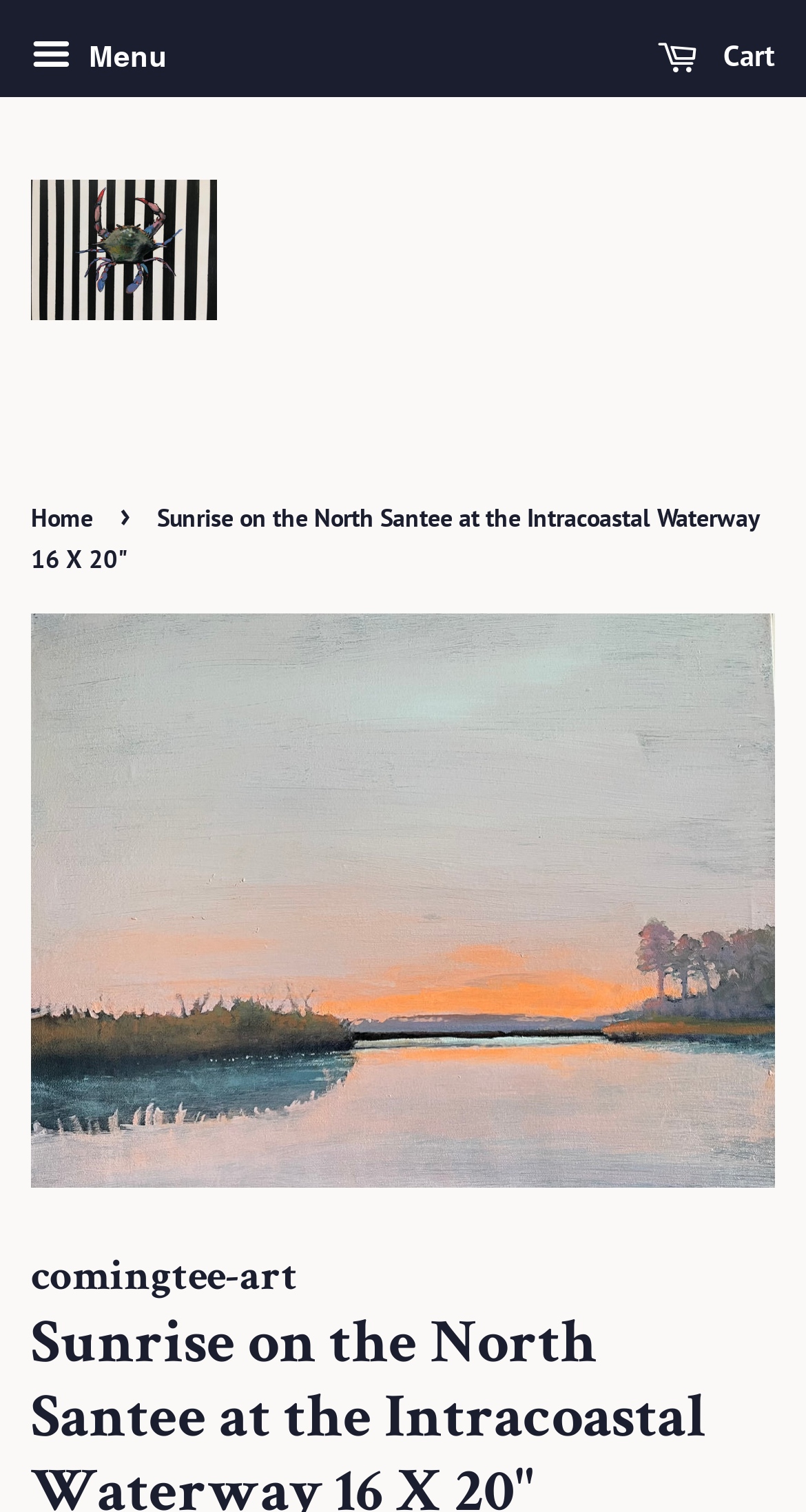Give a concise answer using only one word or phrase for this question:
How many navigation links are there?

2